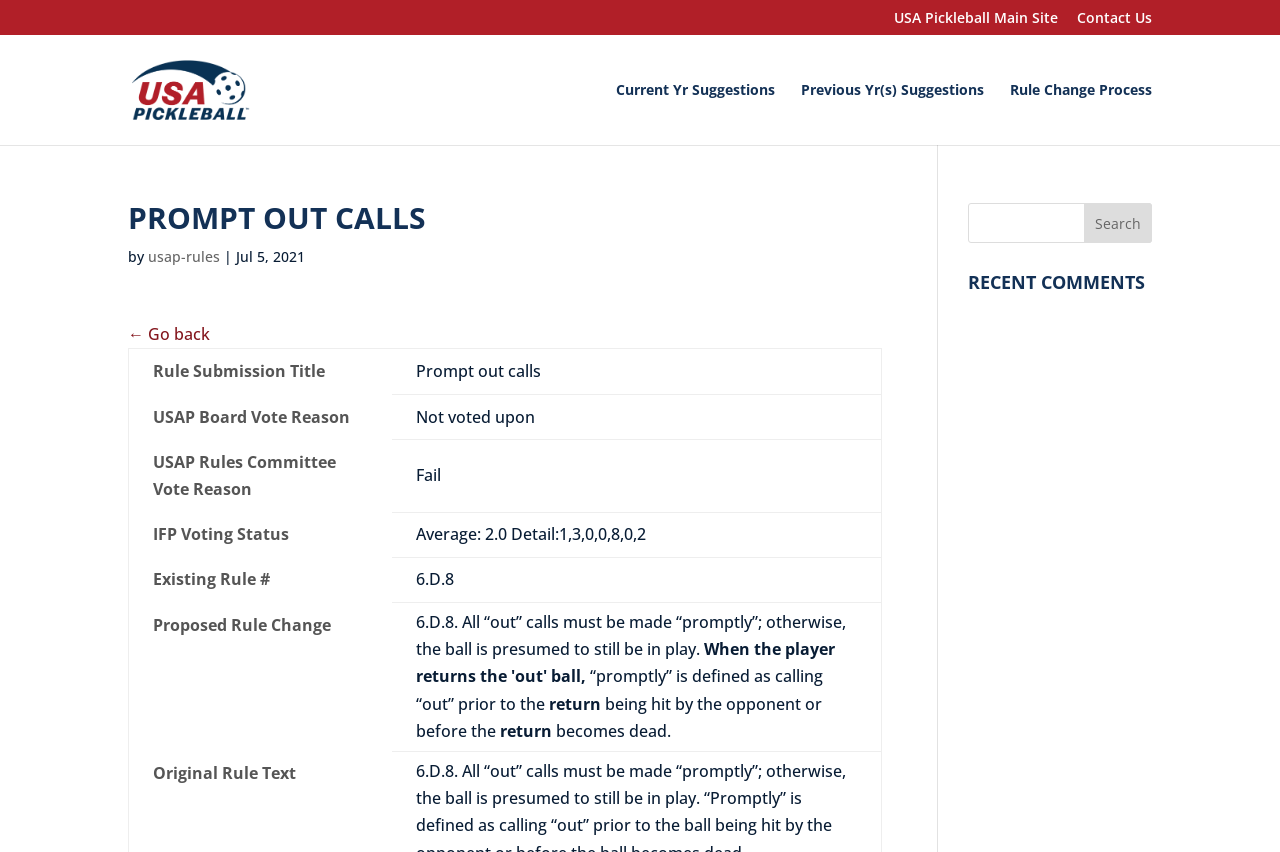Please indicate the bounding box coordinates for the clickable area to complete the following task: "View Current Year Suggestions". The coordinates should be specified as four float numbers between 0 and 1, i.e., [left, top, right, bottom].

[0.481, 0.097, 0.605, 0.17]